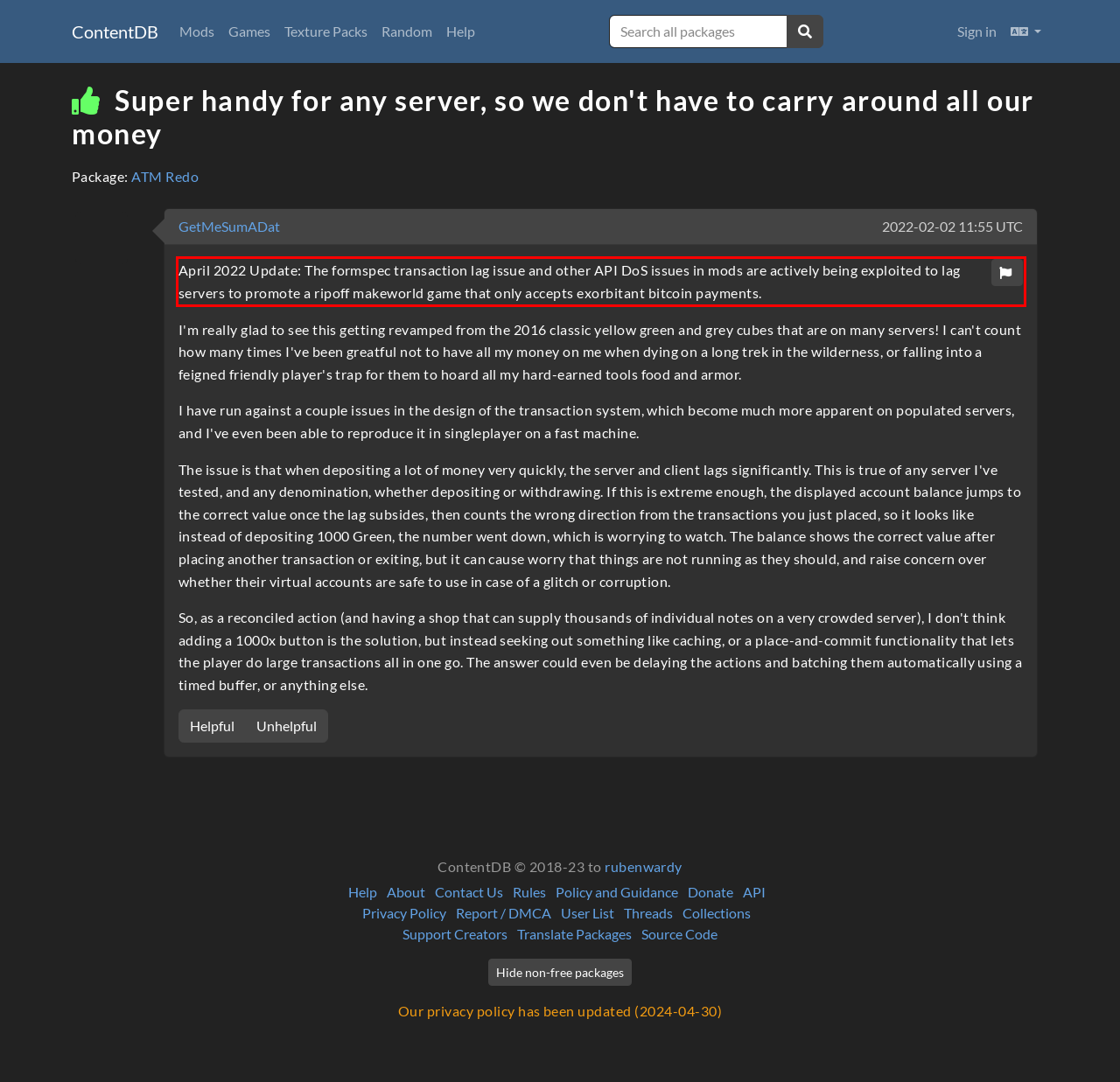Given the screenshot of the webpage, identify the red bounding box, and recognize the text content inside that red bounding box.

April 2022 Update: The formspec transaction lag issue and other API DoS issues in mods are actively being exploited to lag servers to promote a ripoff makeworld game that only accepts exorbitant bitcoin payments.